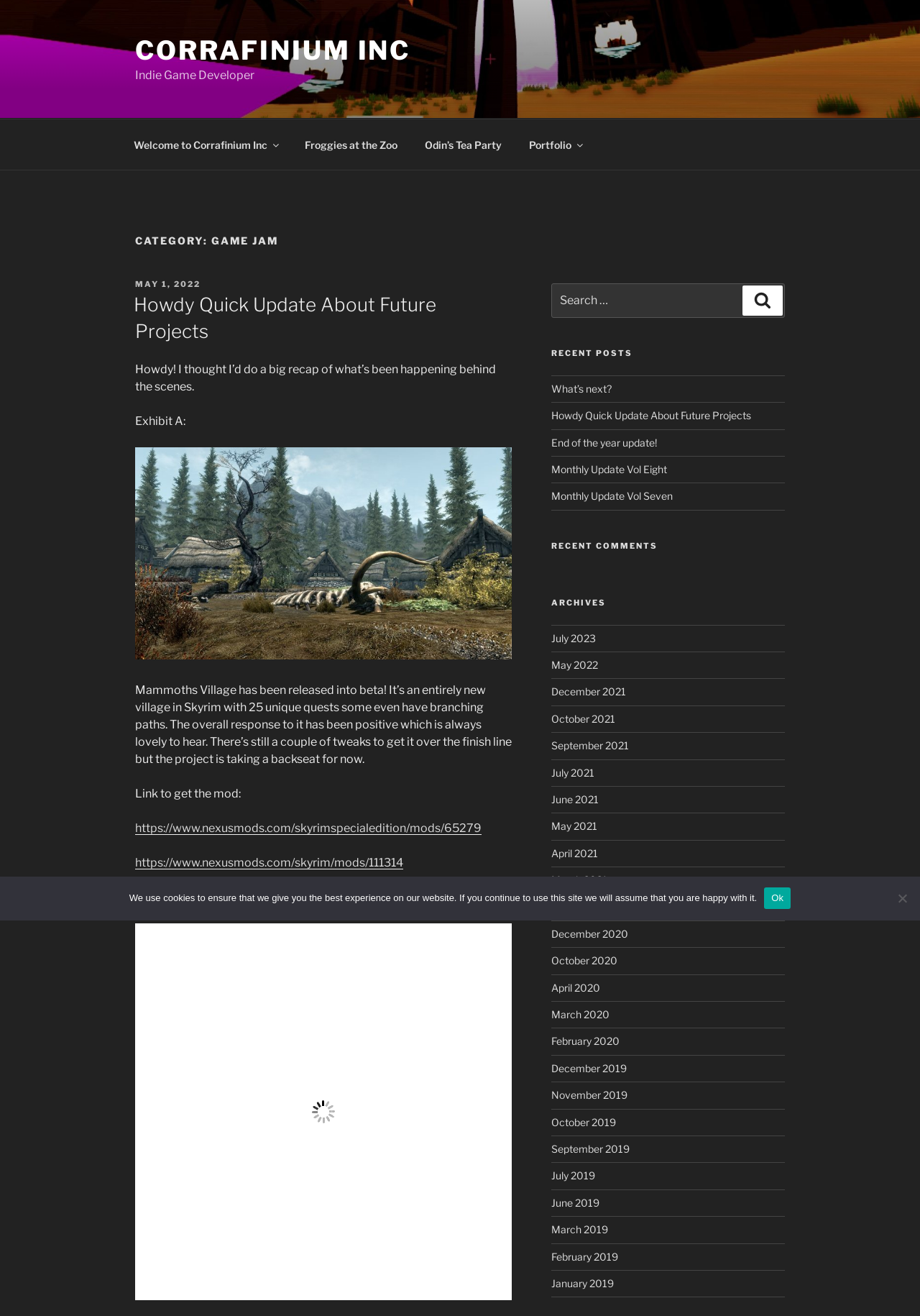Determine the bounding box coordinates of the clickable element to achieve the following action: 'Click on the 'Froggies at the Zoo' link'. Provide the coordinates as four float values between 0 and 1, formatted as [left, top, right, bottom].

[0.317, 0.096, 0.445, 0.123]